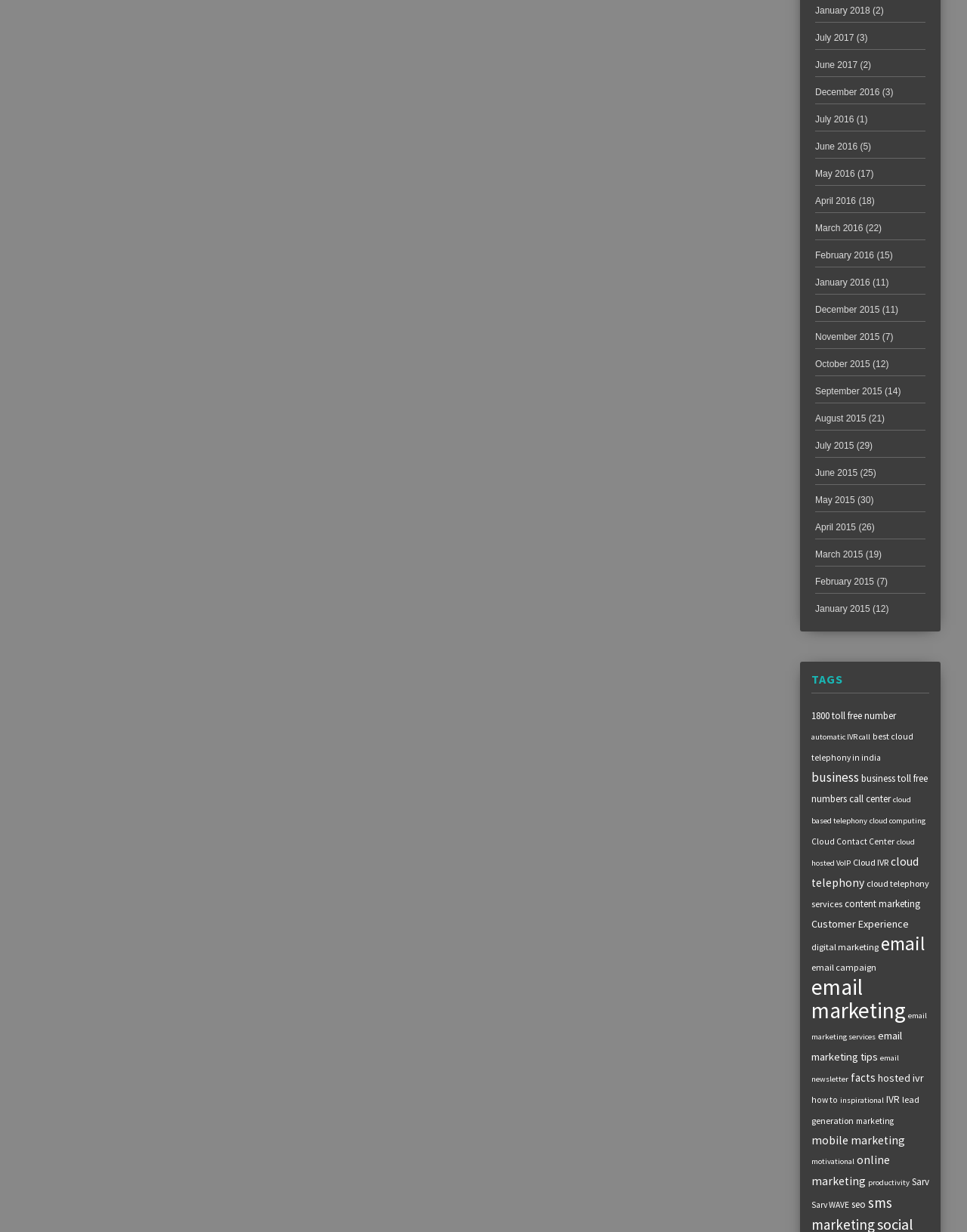Answer succinctly with a single word or phrase:
What is the earliest month listed on the webpage?

January 2015